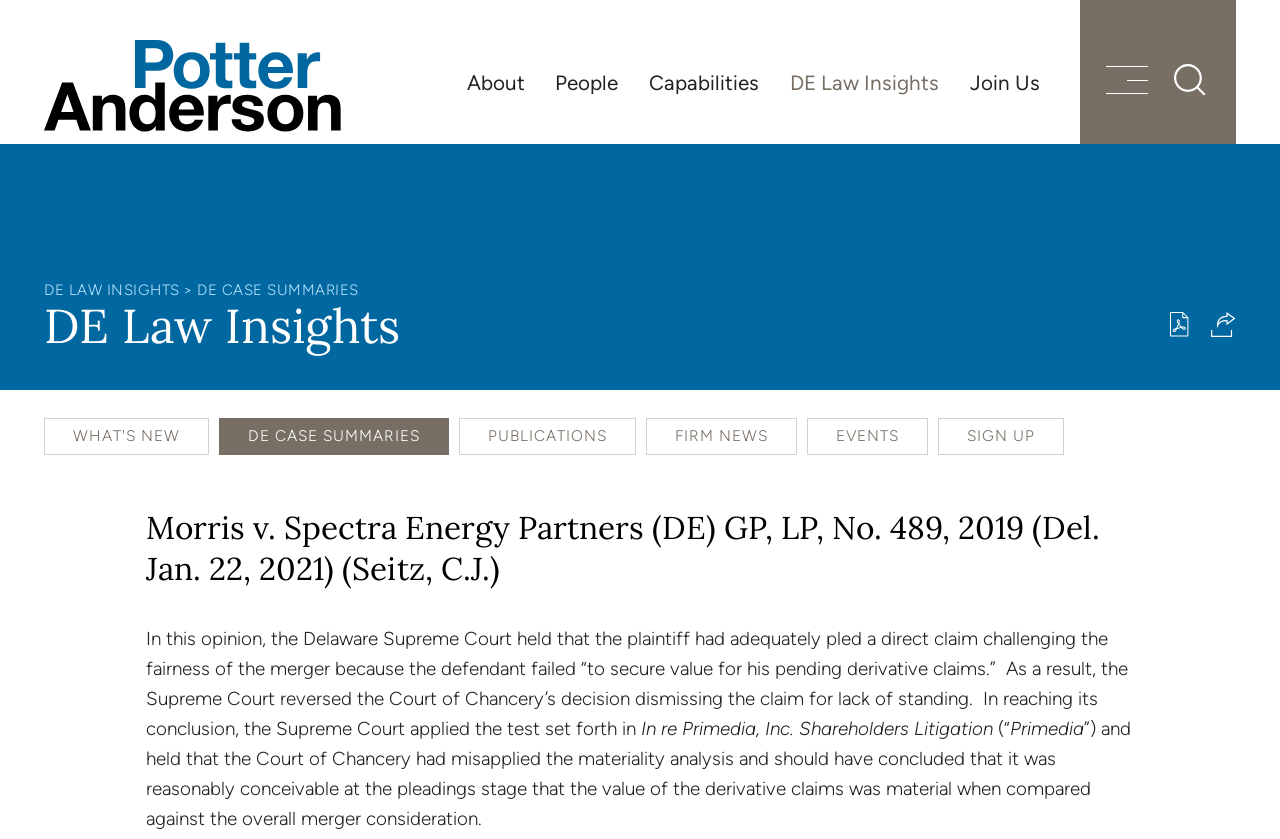Respond to the following question with a brief word or phrase:
What is the purpose of the 'Print PDF' button?

To print the page as a PDF